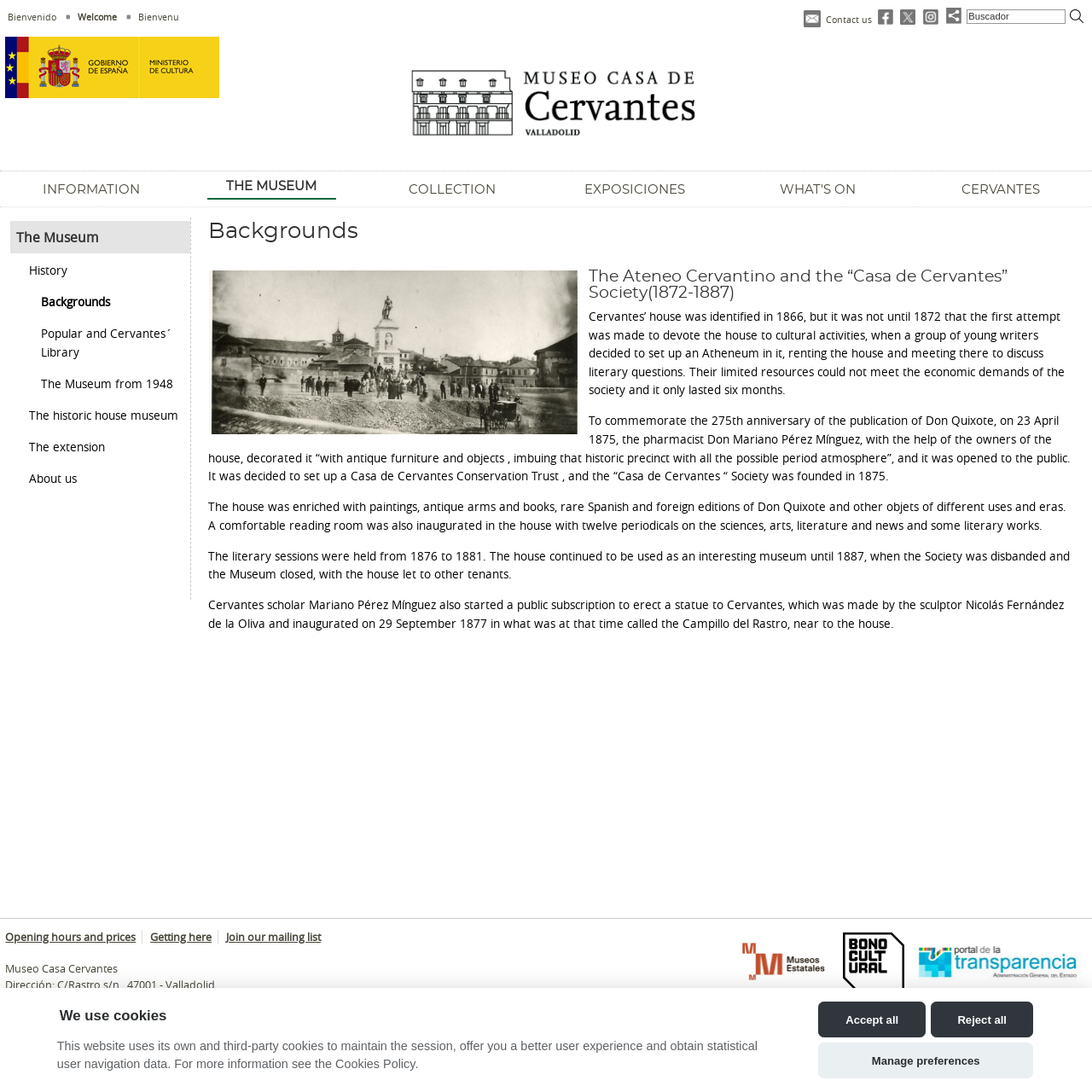Select the bounding box coordinates of the element I need to click to carry out the following instruction: "Get information about the museum's opening hours and prices".

[0.005, 0.851, 0.125, 0.865]